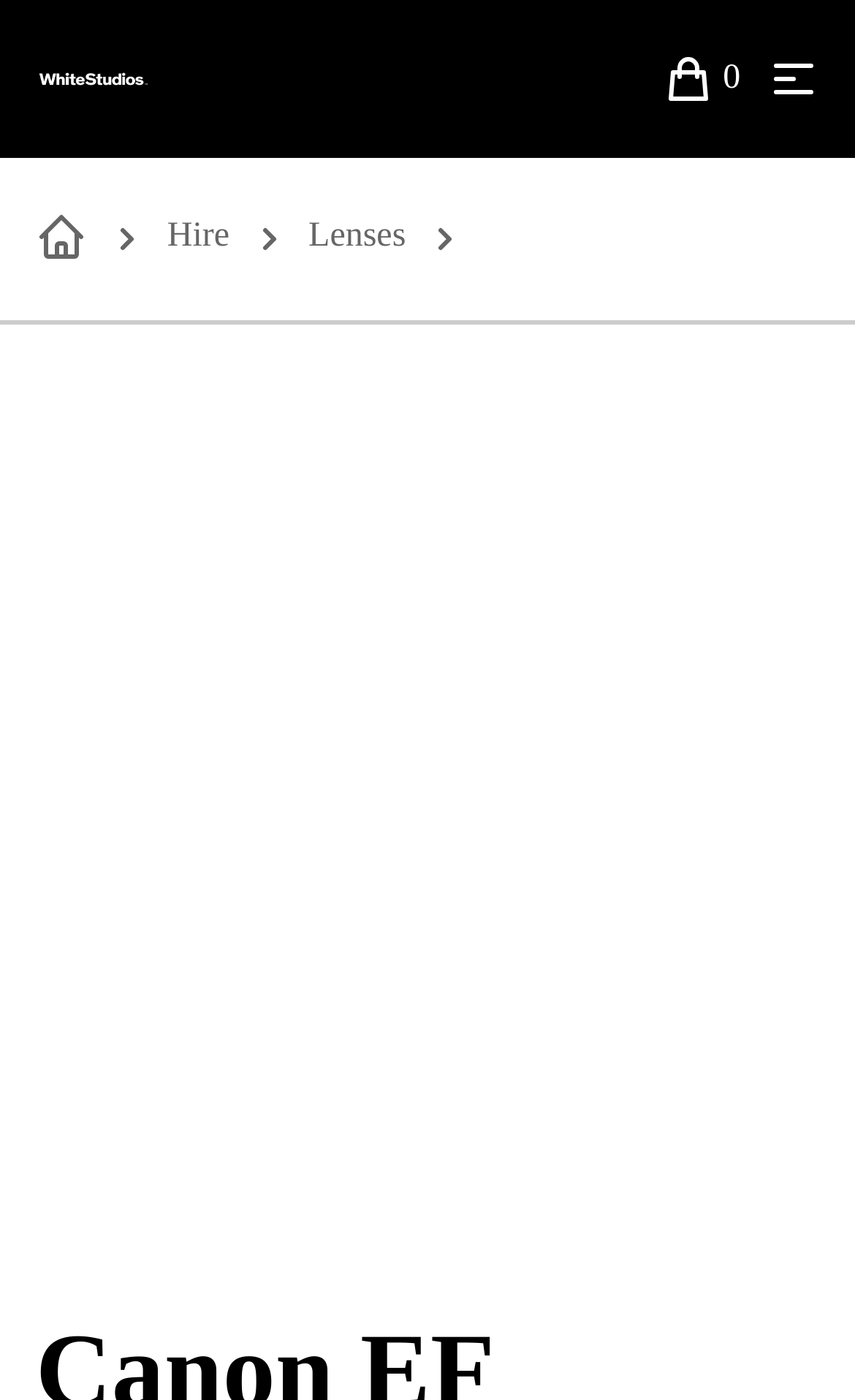Generate a detailed explanation of the webpage's features and information.

The webpage appears to be a professional website, likely for a photography studio or service. At the top left, there is a link to "White Studios" accompanied by an image with the same name. To the right of this, there is a larger image that takes up a significant portion of the top section of the page.

Below the top section, there is a navigation menu with four links: an unnamed link, "Hire", "Lenses", and another unnamed link. Each of these links has a corresponding image to its right. The images are evenly spaced and aligned horizontally.

On the top right, there is a button with an image inside it, which is not expanded. Next to the button, there is a static text element displaying the number "0".

The main content of the page is a tab panel labeled "Image", which takes up most of the page's real estate. It is positioned below the navigation menu and spans the entire width of the page.